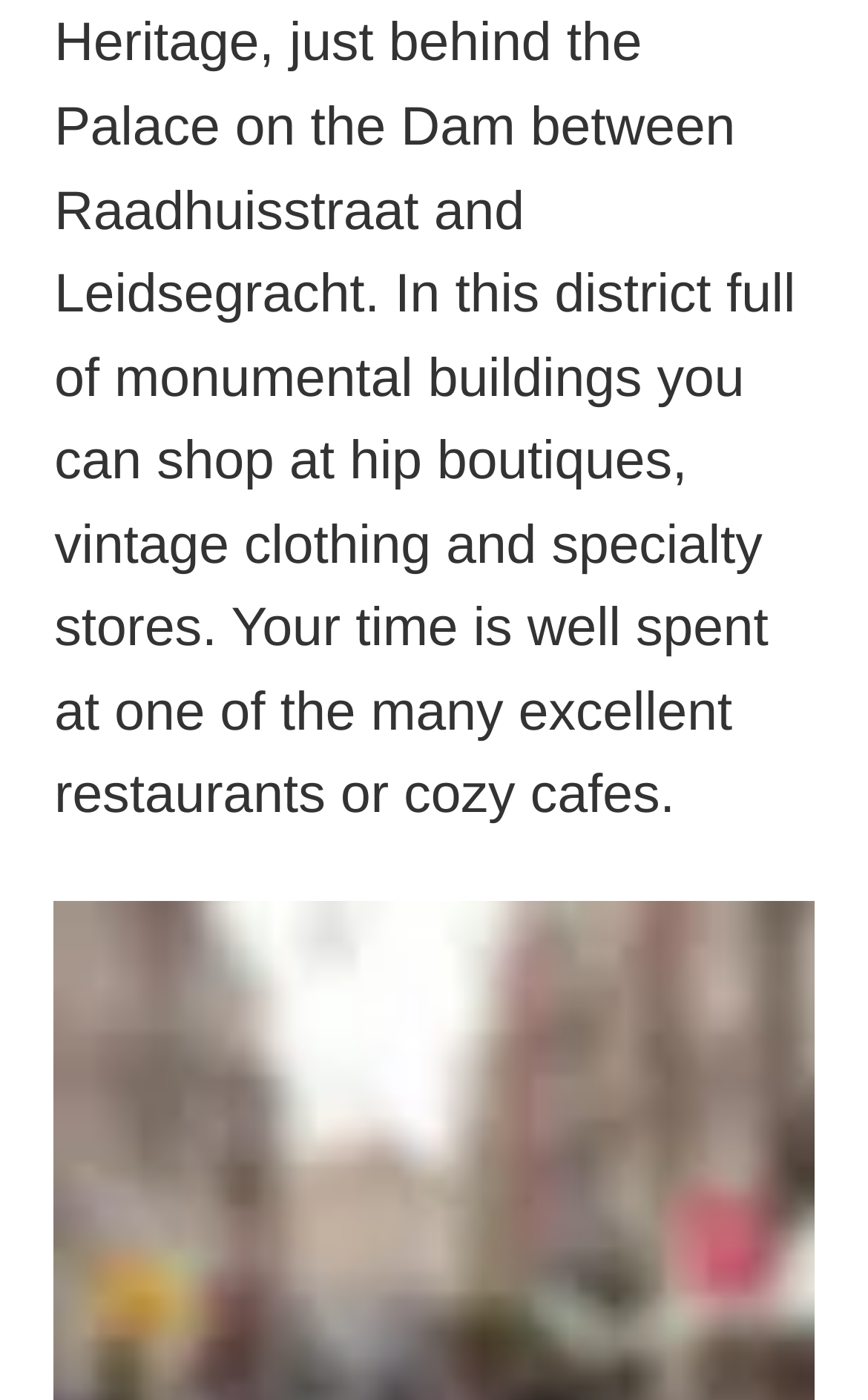How many social media icons are there?
Can you give a detailed and elaborate answer to the question?

I found the social media icons by looking at the list element with the description 'Social Bar' which contains two link elements with the descriptions 'Facebook Social Icon' and 'Instagram'.